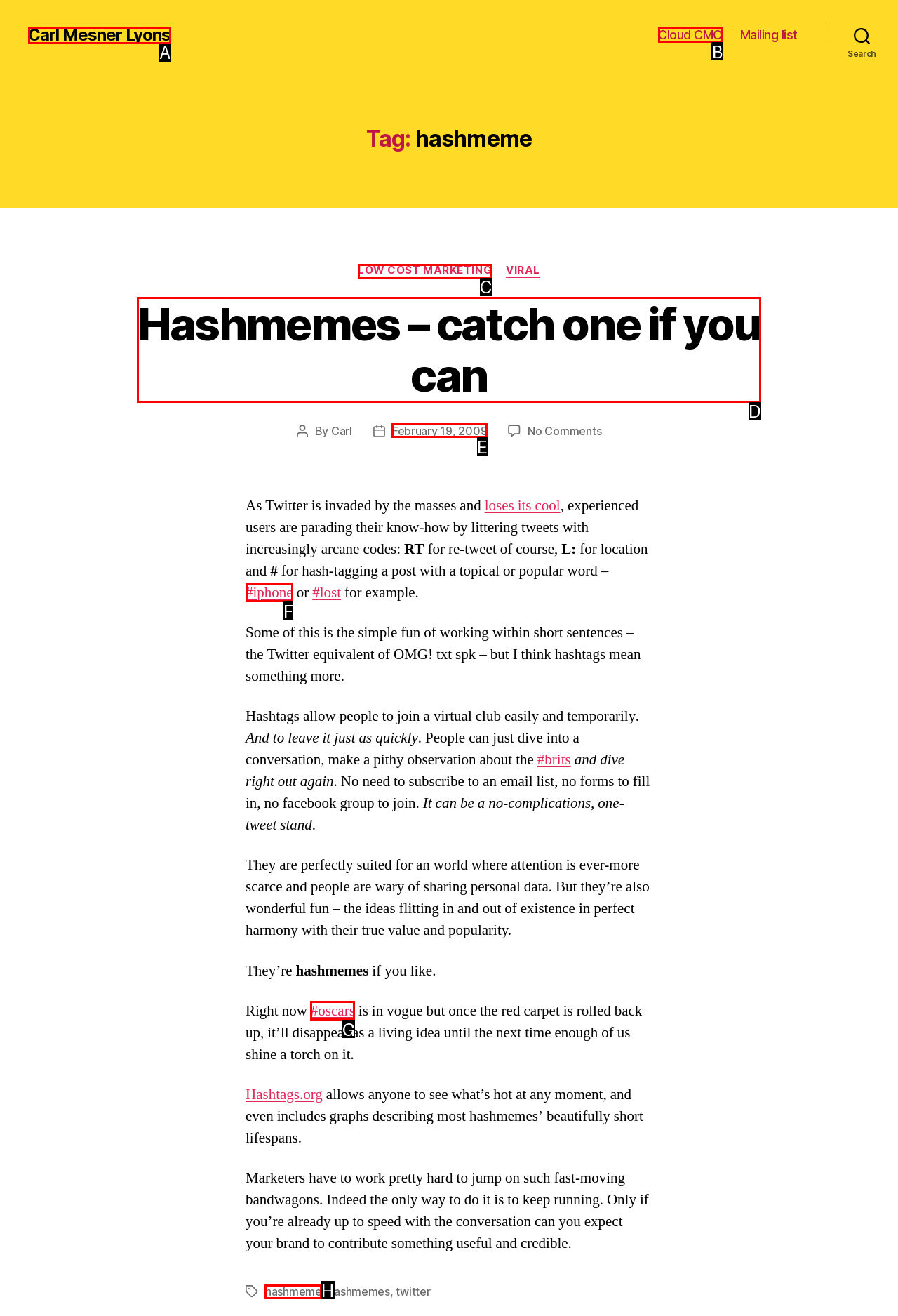Identify the letter of the UI element I need to click to carry out the following instruction: Leave a comment

None